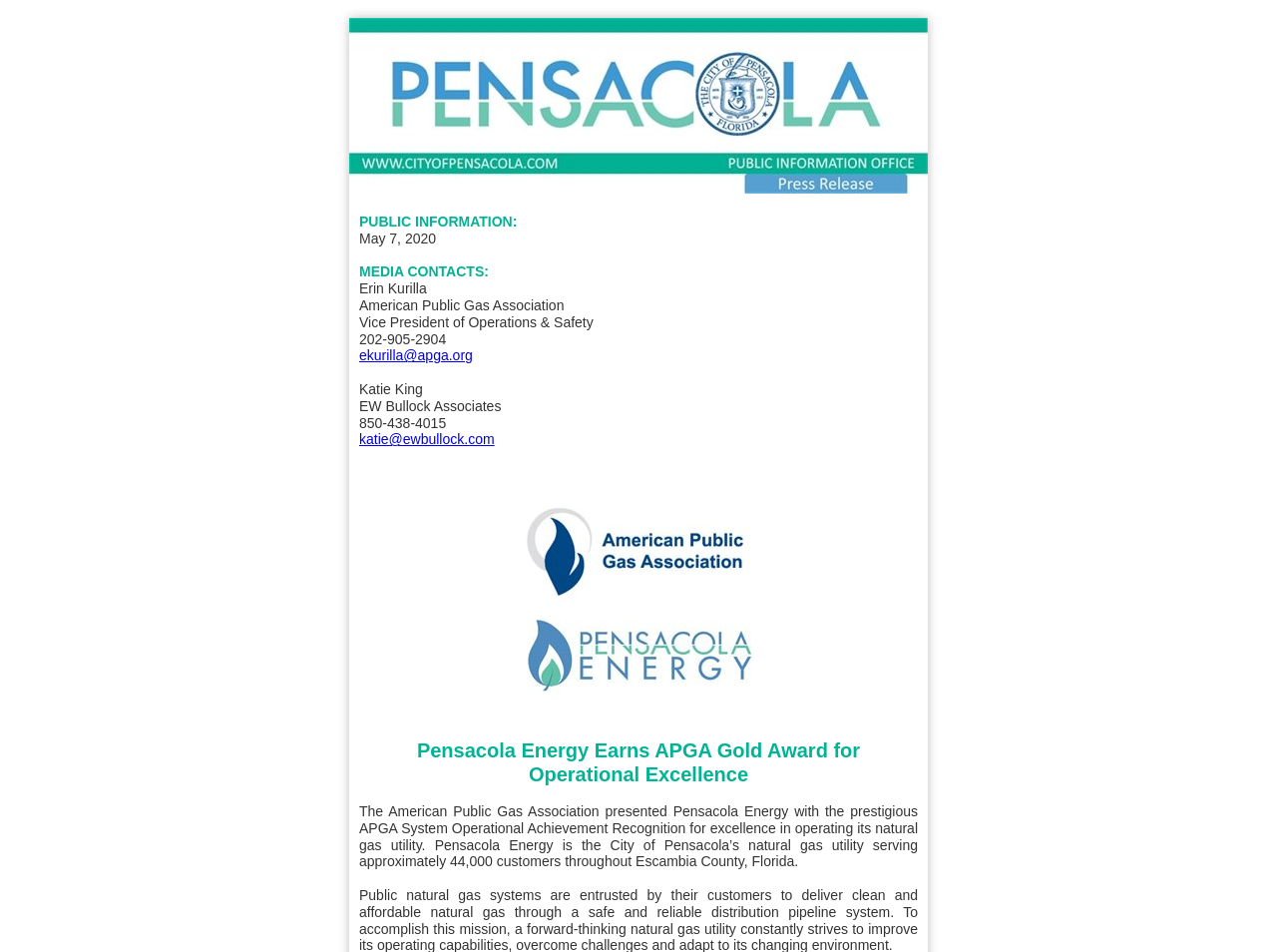Please examine the image and provide a detailed answer to the question: What is the title of the award?

I found the title 'APGA Gold Award' in the heading 'Pensacola Energy Earns APGA Gold Award for Operational Excellence' which is located at the bottom of the page with a bounding box of [0.281, 0.776, 0.719, 0.826].